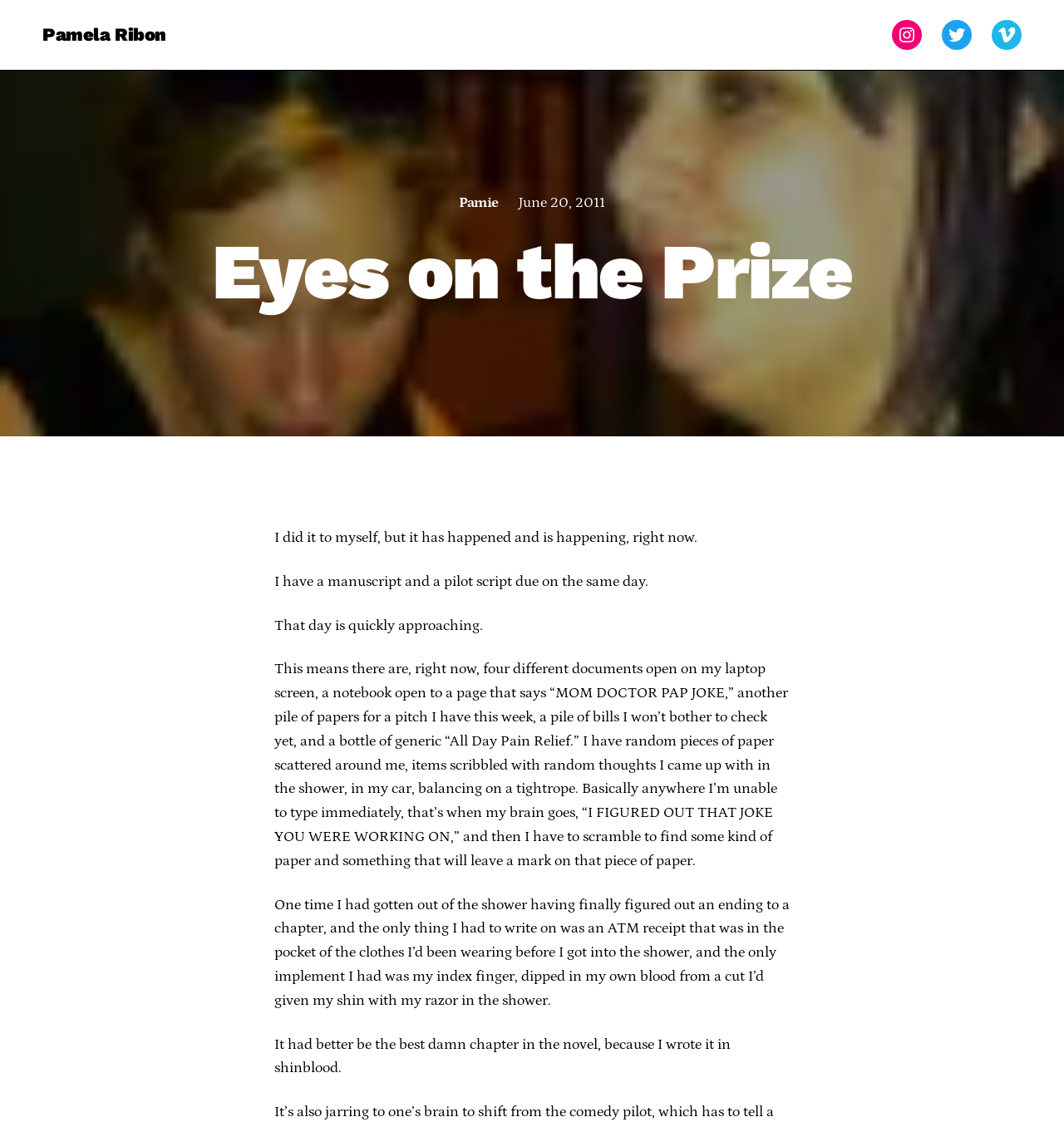What is the author's name?
Please analyze the image and answer the question with as much detail as possible.

The author's name is mentioned in the heading 'Pamela Ribon' at the top of the webpage, and also as a link 'Pamela Ribon' with a bounding box coordinate of [0.04, 0.017, 0.156, 0.045].